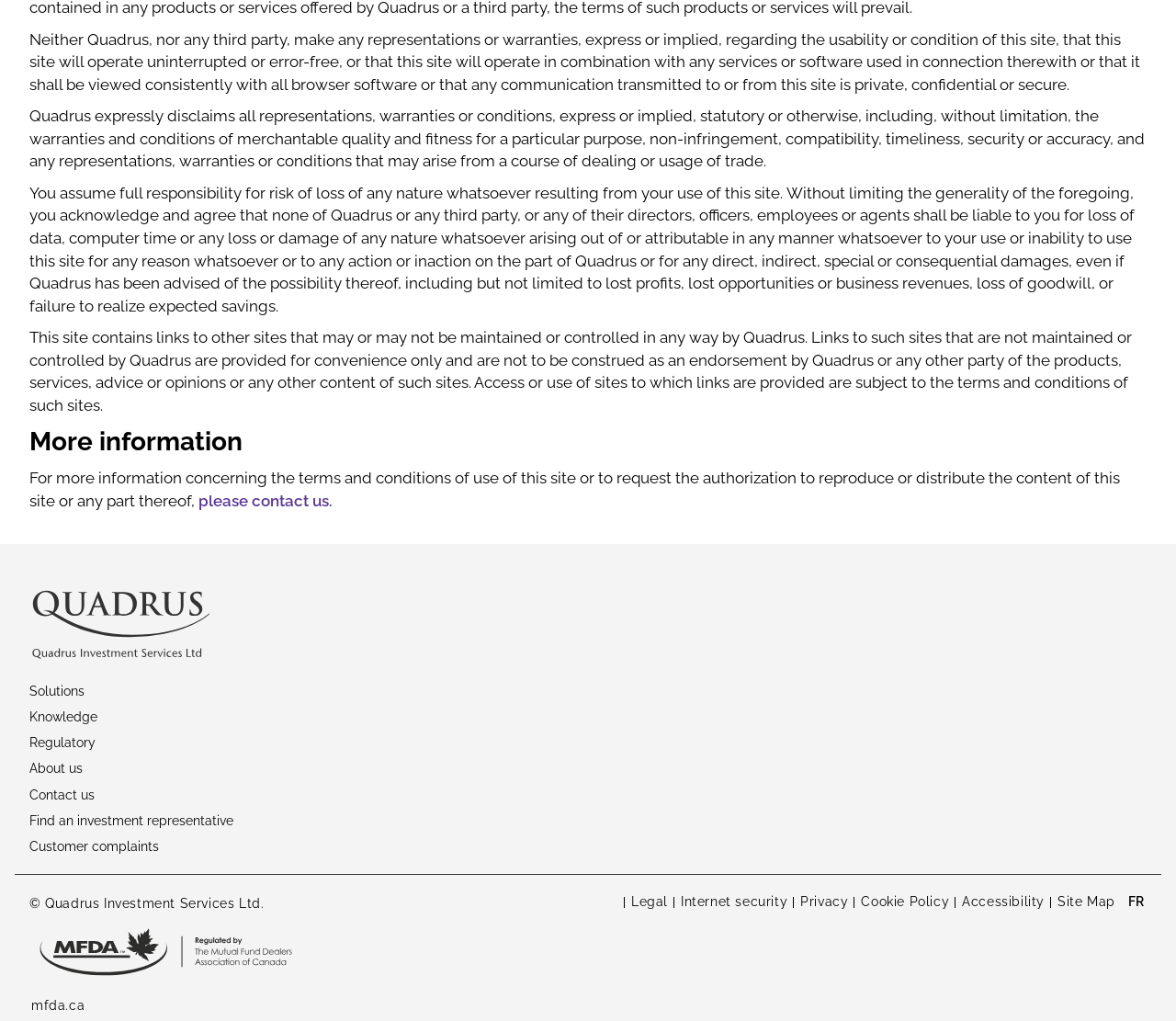Respond to the question below with a single word or phrase:
What is the purpose of the links at the bottom of the page?

Provide additional information